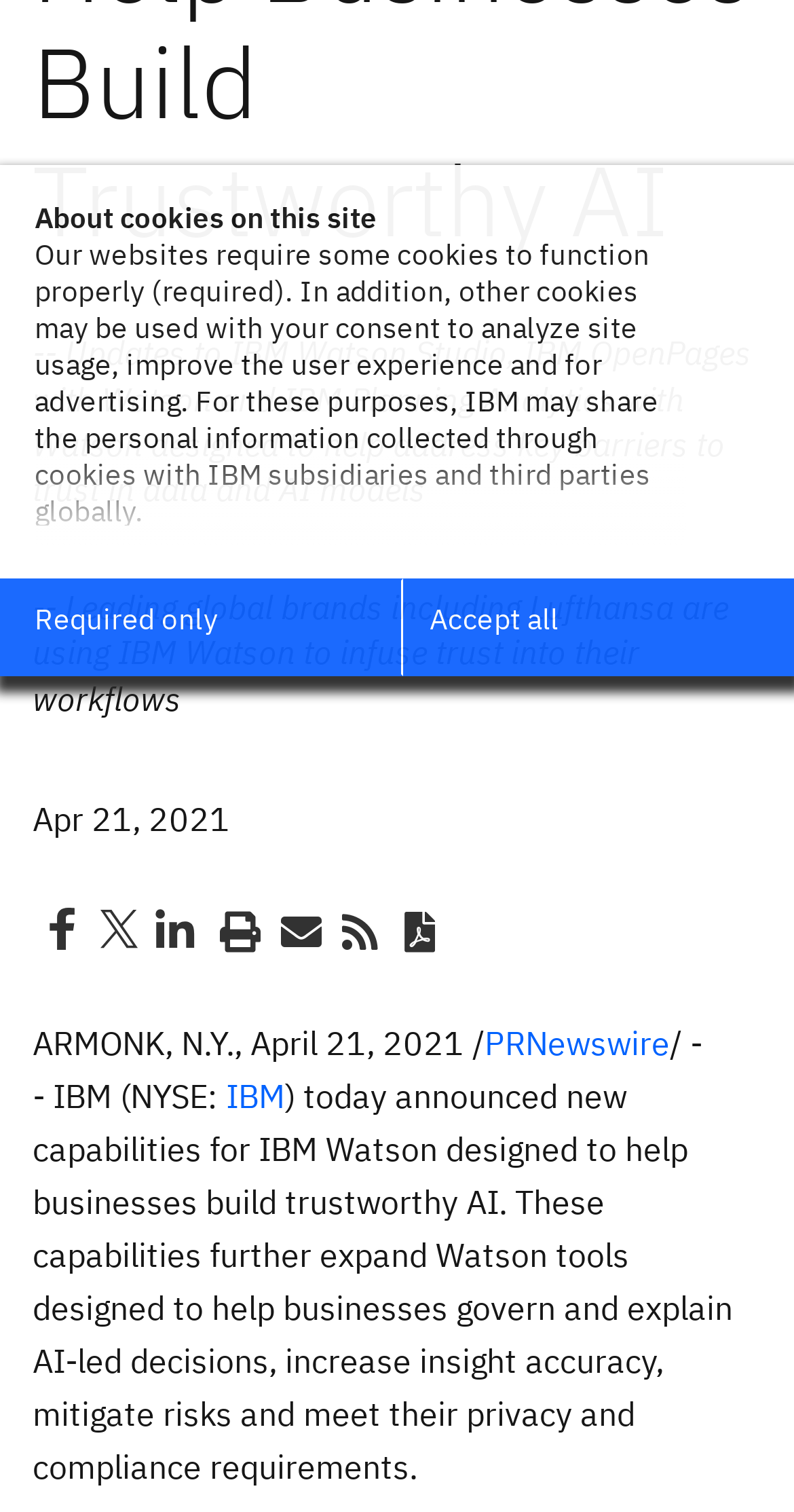Please specify the bounding box coordinates in the format (top-left x, top-left y, bottom-right x, bottom-right y), with values ranging from 0 to 1. Identify the bounding box for the UI component described as follows: cookie preferences

[0.044, 0.396, 0.347, 0.418]